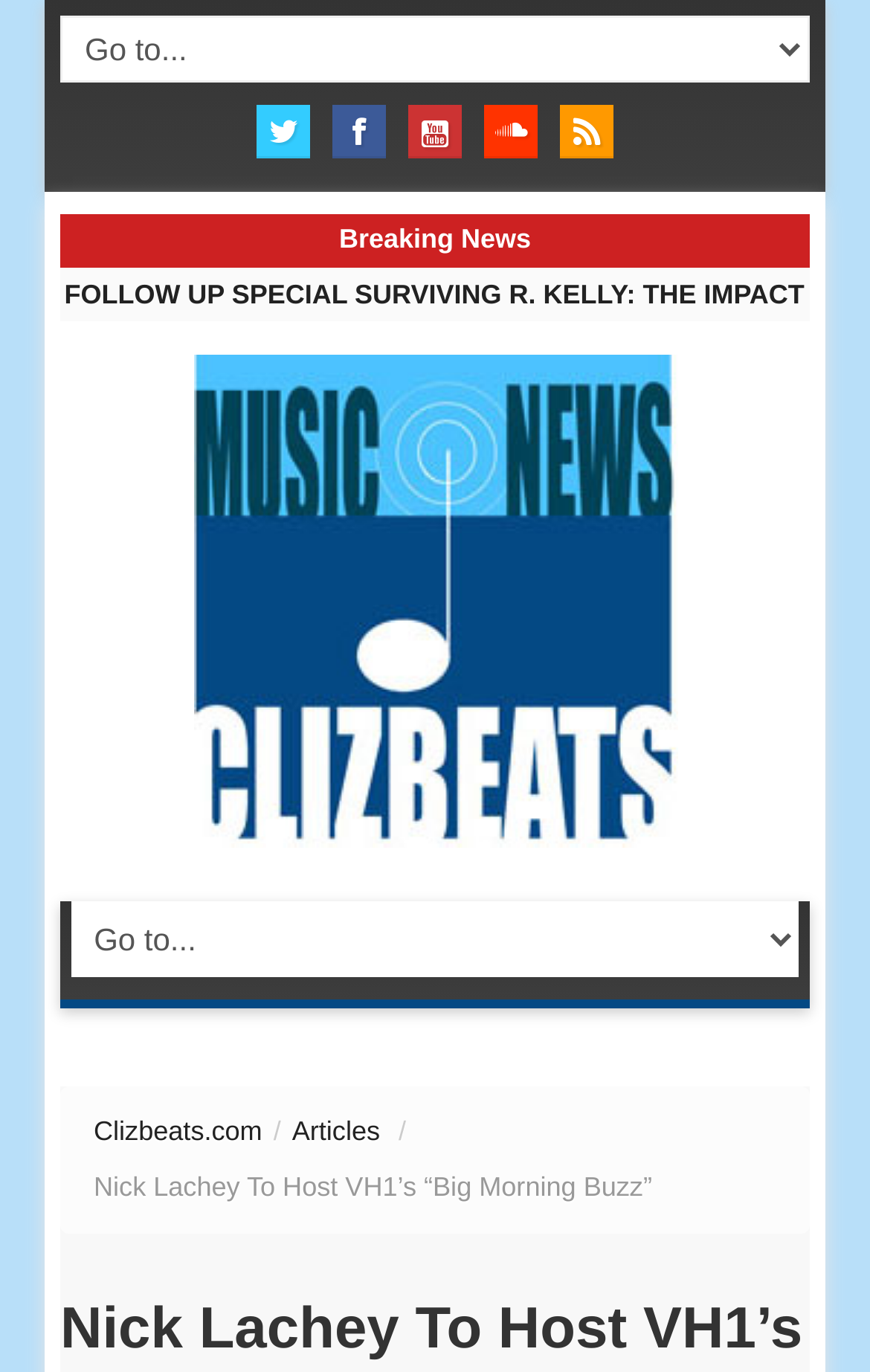Provide a one-word or brief phrase answer to the question:
What is the category of the article?

Articles